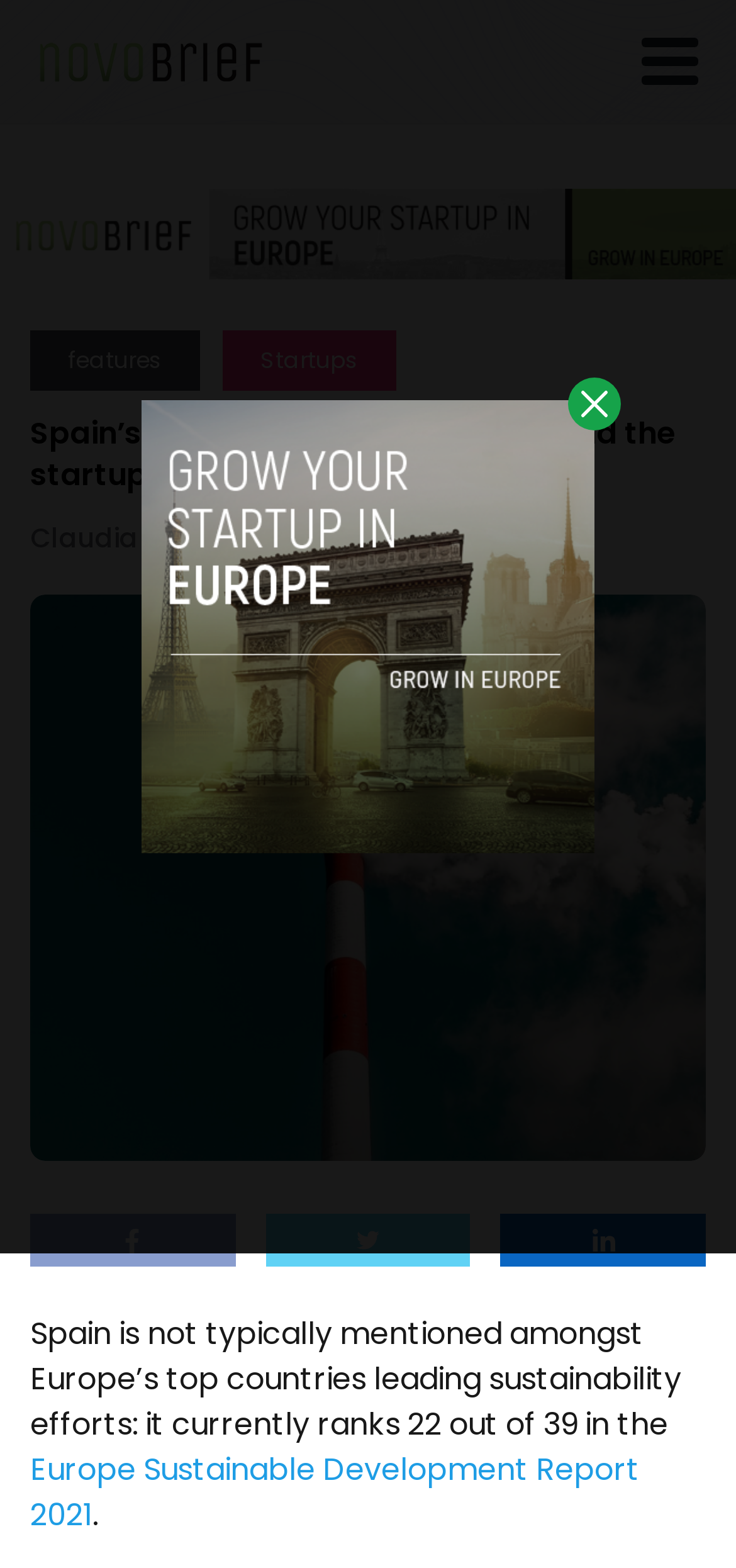How many social media icons are present at the bottom of the webpage?
Using the picture, provide a one-word or short phrase answer.

3